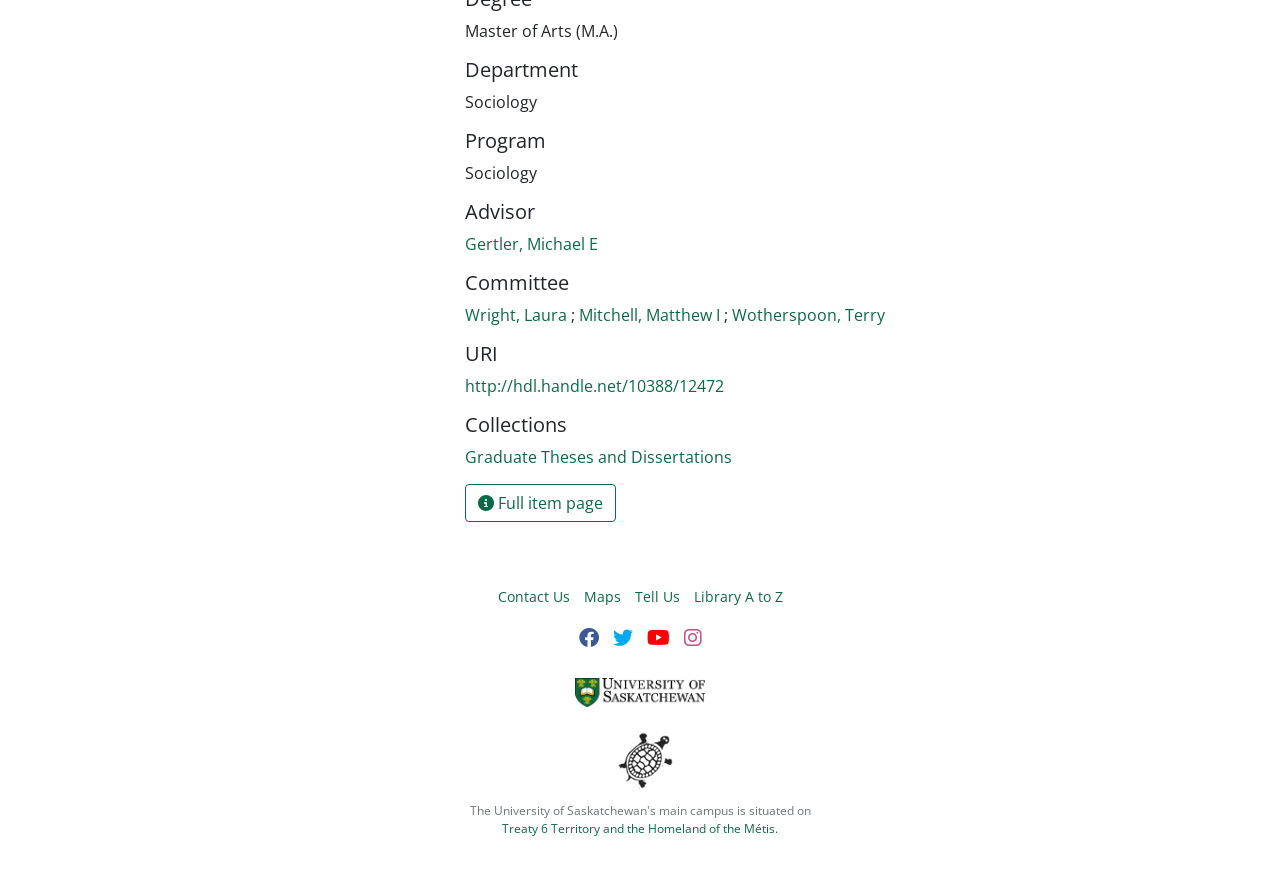Please identify the bounding box coordinates for the region that you need to click to follow this instruction: "Visit the University of Saskatchewan website".

[0.449, 0.778, 0.551, 0.815]